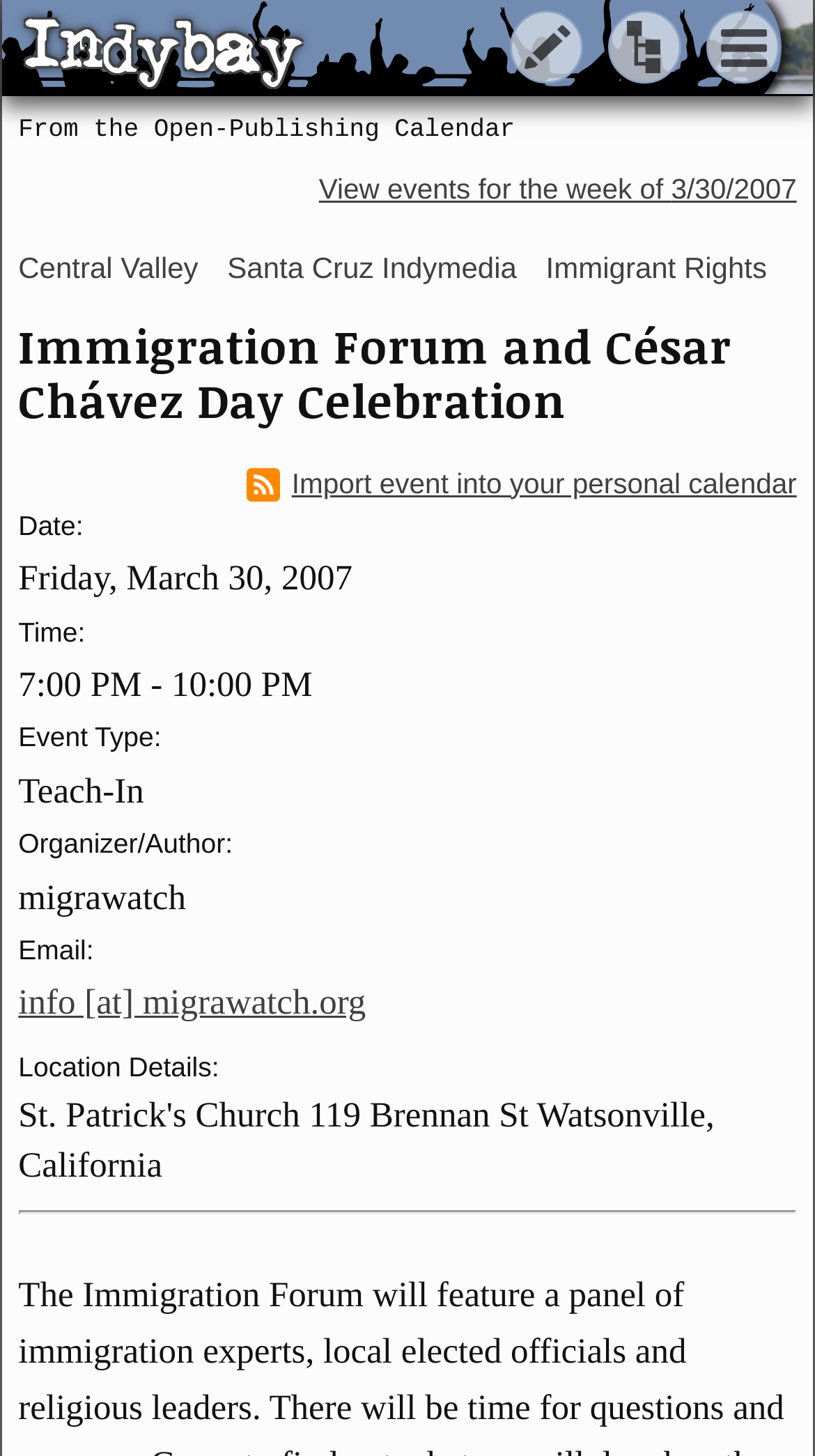What is the email of the organizer?
Using the information presented in the image, please offer a detailed response to the question.

I found the answer by looking at the 'Email:' section, which is located below the 'Organizer/Author:' section. The 'Email:' section has a link 'info@migrawatch.org'.